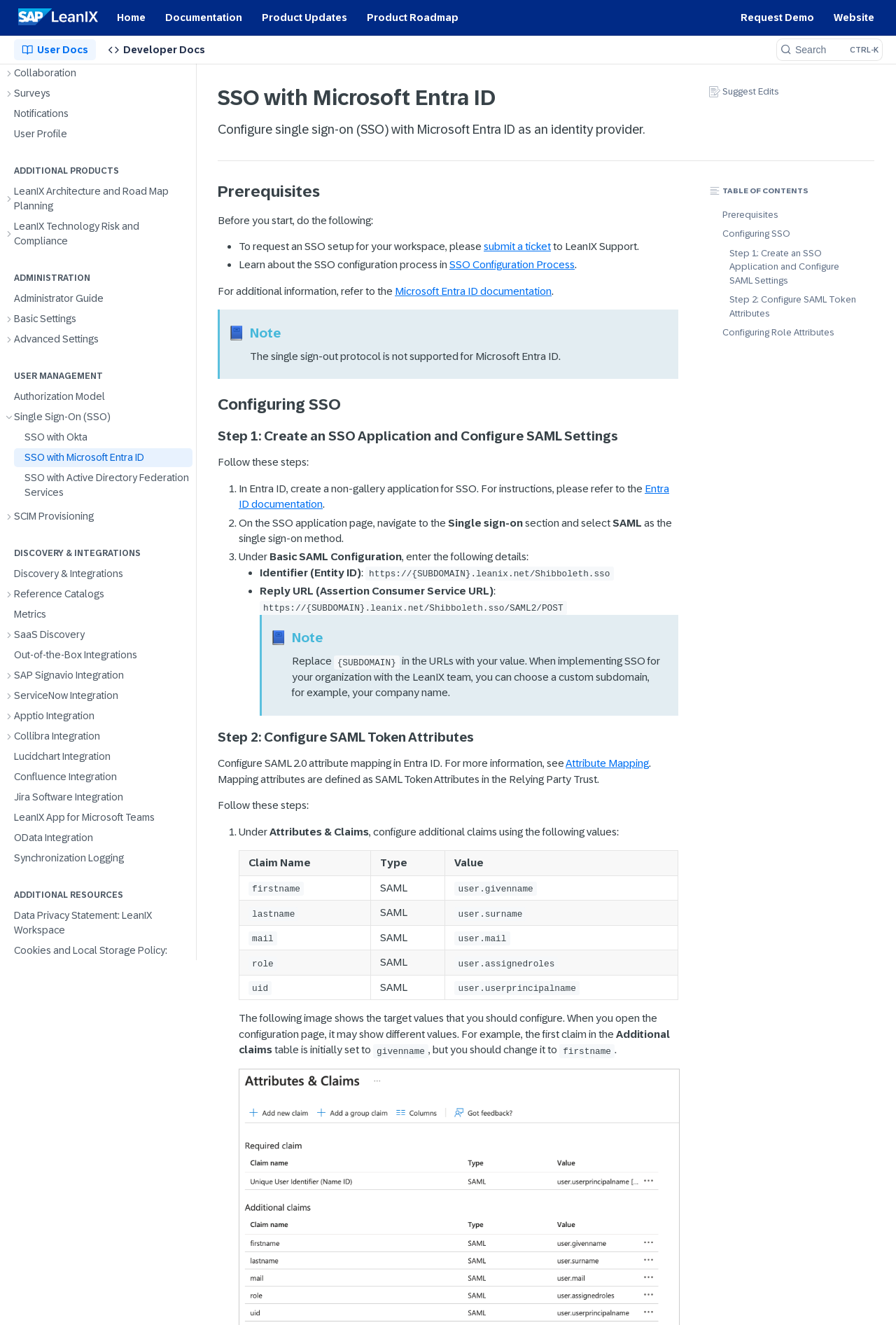Using the given description, provide the bounding box coordinates formatted as (top-left x, top-left y, bottom-right x, bottom-right y), with all values being floating point numbers between 0 and 1. Description: SSO with Microsoft Entra ID

[0.016, 0.338, 0.215, 0.353]